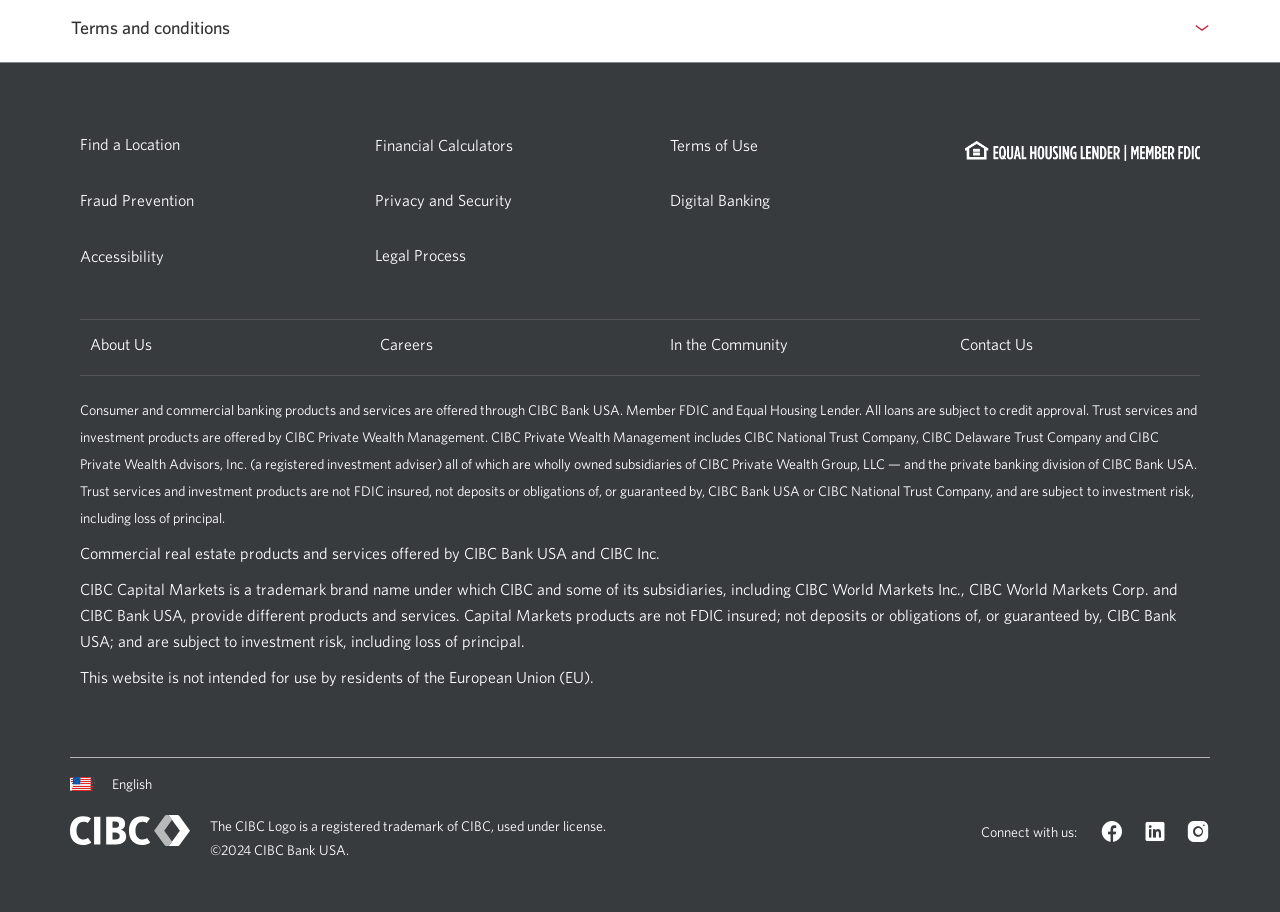Refer to the image and provide an in-depth answer to the question:
What is the language of the website?

This answer can be obtained by analyzing the menu item element with OCR text 'English Opens in a dialog.' which suggests that the website is currently in English language.